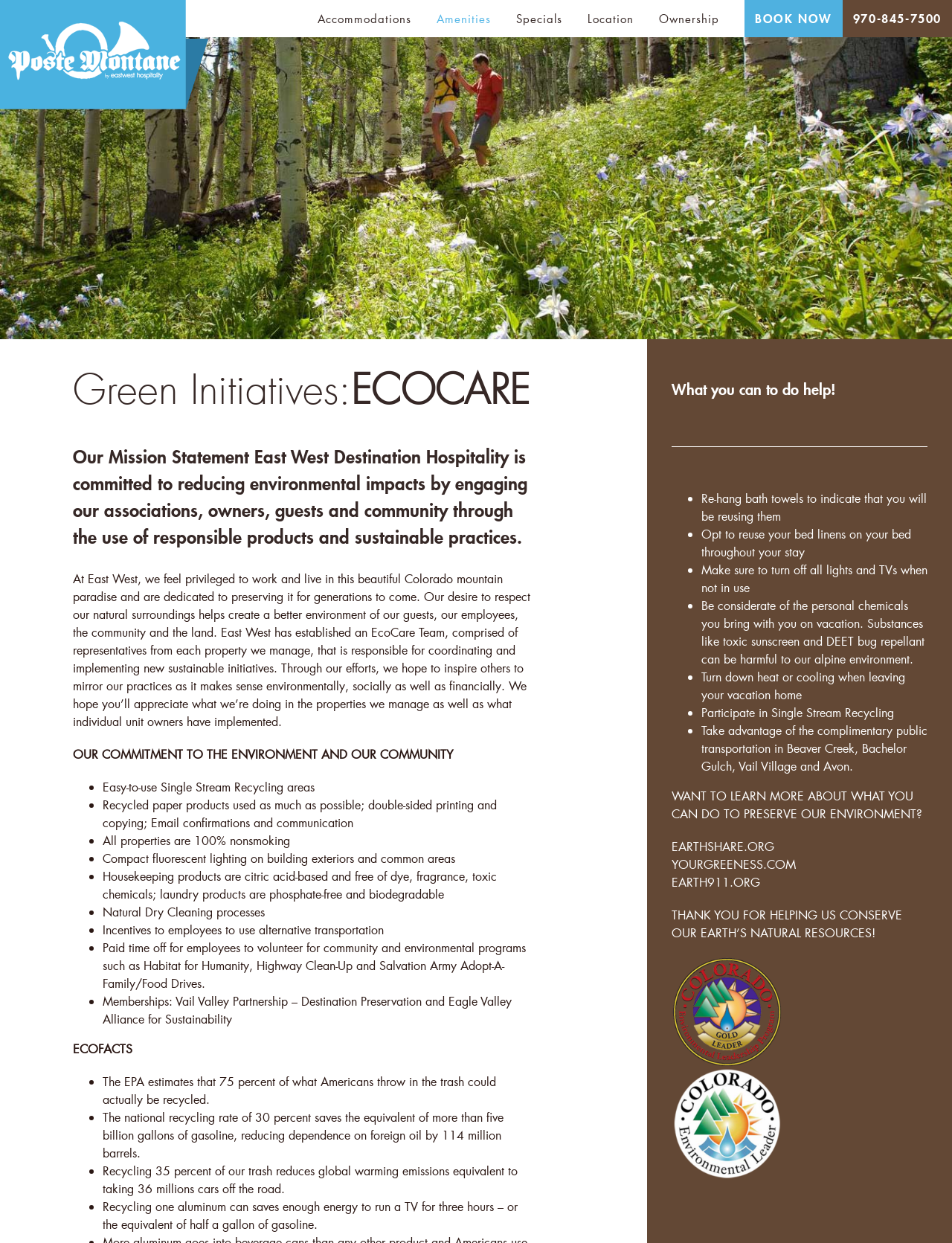Given the description "alt="Poste Montane Logo"", determine the bounding box of the corresponding UI element.

[0.0, 0.0, 0.219, 0.088]